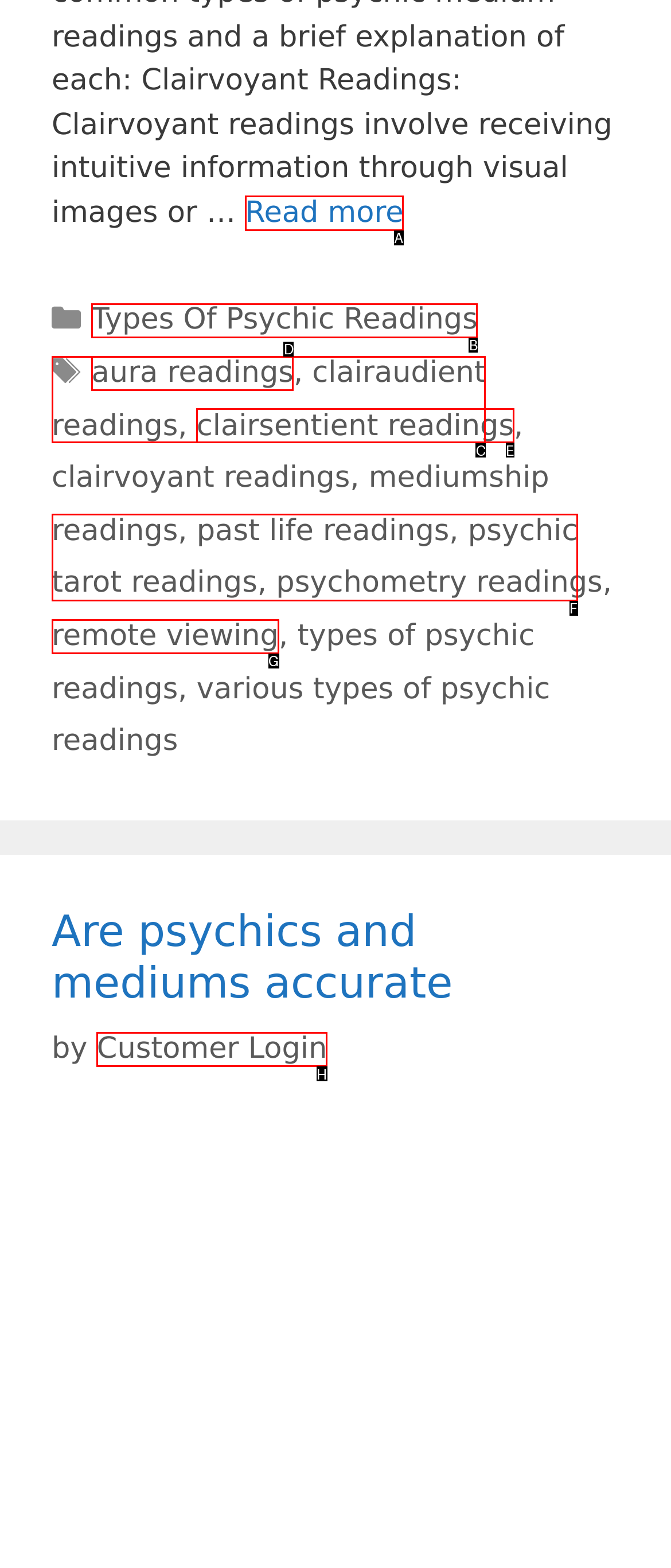Identify the HTML element you need to click to achieve the task: Read more about List of psychic and medium readings. Respond with the corresponding letter of the option.

A